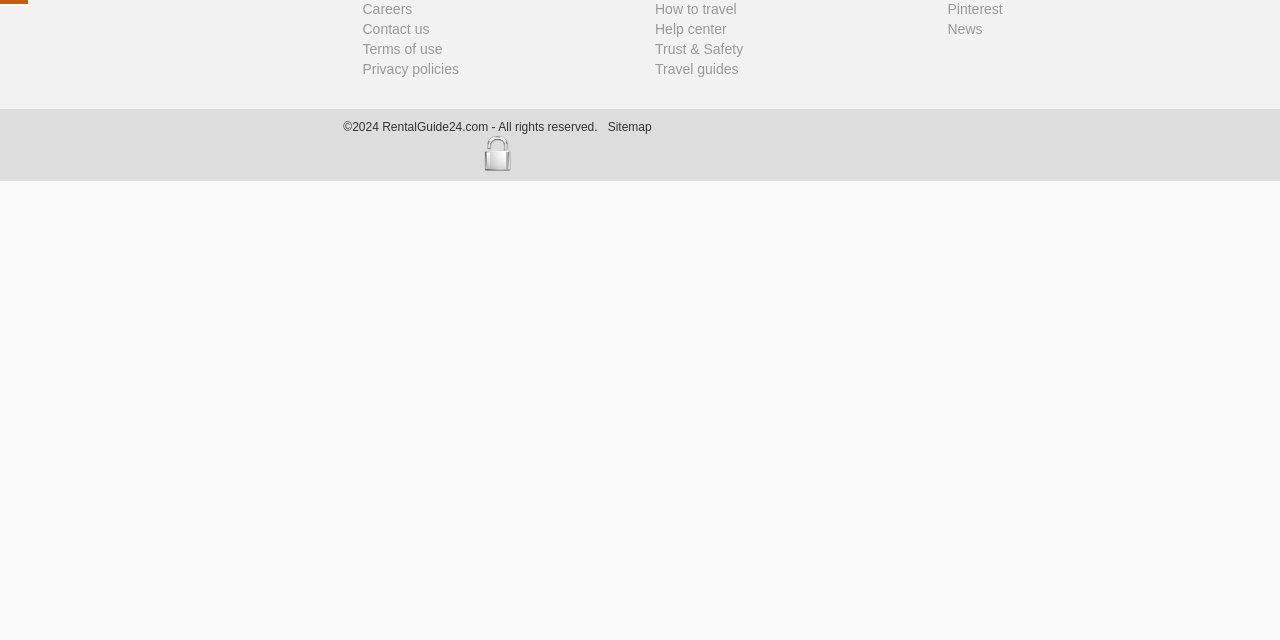Predict the bounding box coordinates of the UI element that matches this description: "Help center". The coordinates should be in the format [left, top, right, bottom] with each value between 0 and 1.

[0.512, 0.032, 0.568, 0.057]